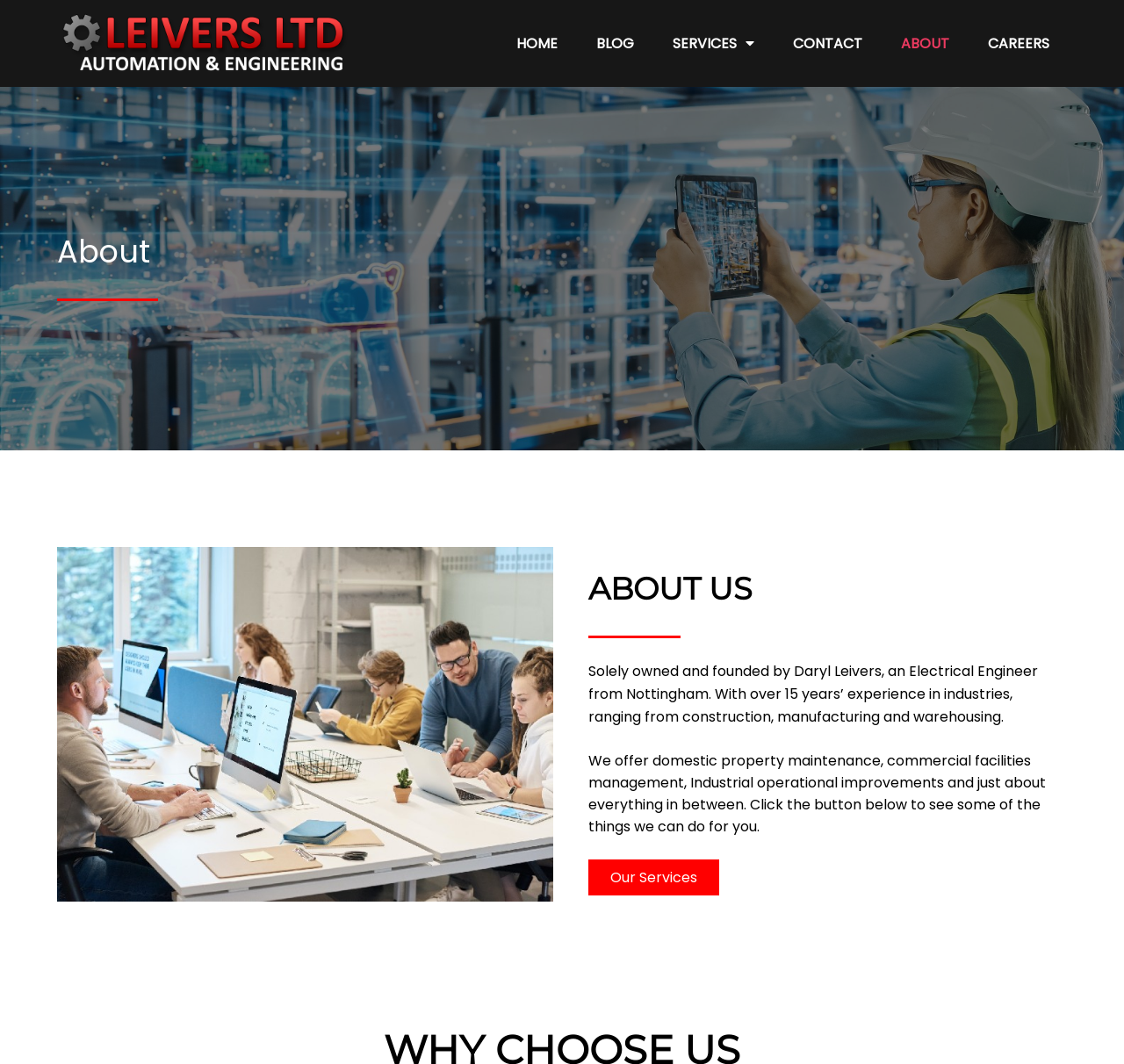Locate the bounding box coordinates of the clickable part needed for the task: "learn more about Our Services".

[0.523, 0.808, 0.64, 0.842]